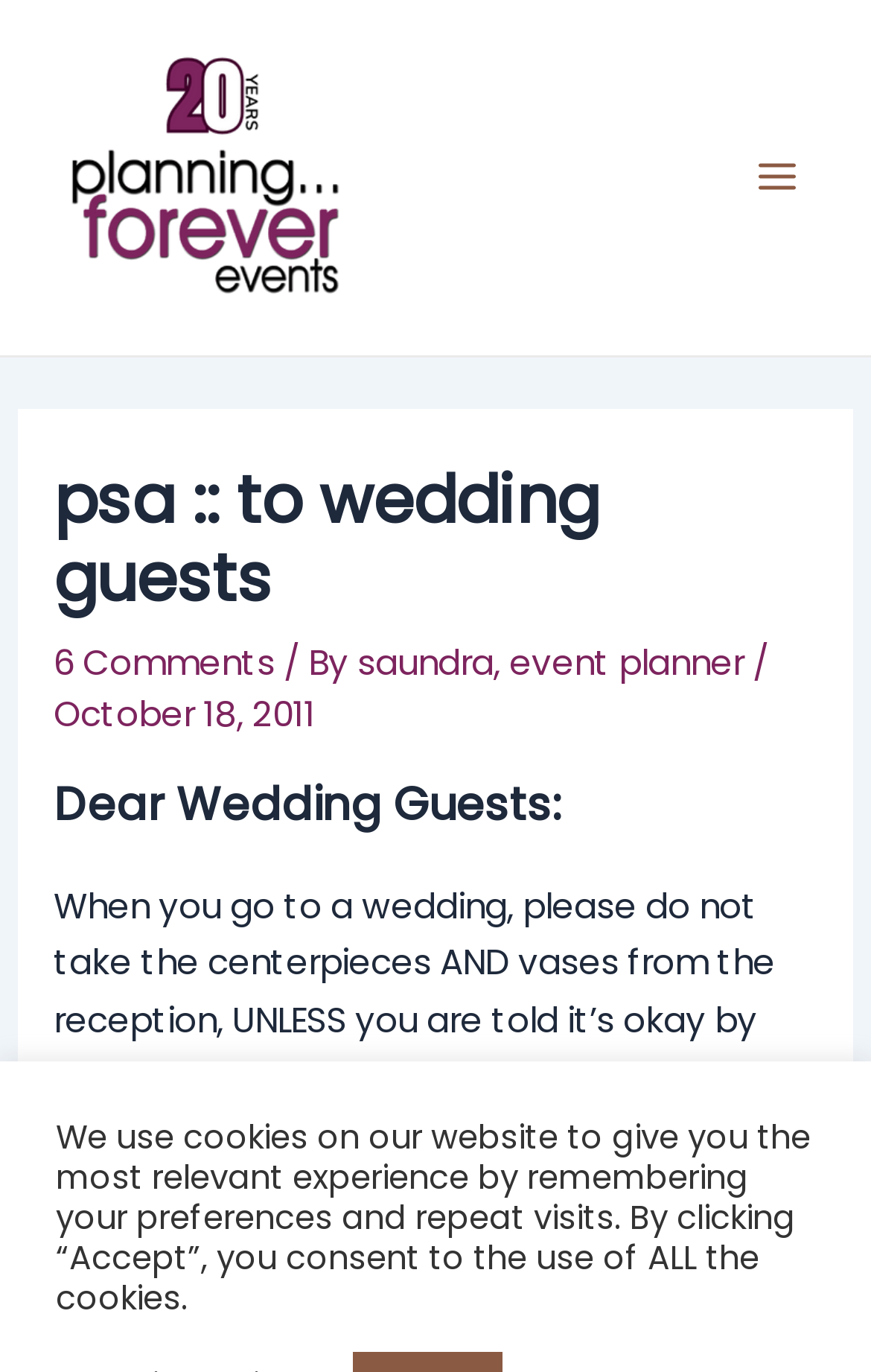Using the format (top-left x, top-left y, bottom-right x, bottom-right y), and given the element description, identify the bounding box coordinates within the screenshot: 6 Comments

[0.061, 0.466, 0.315, 0.5]